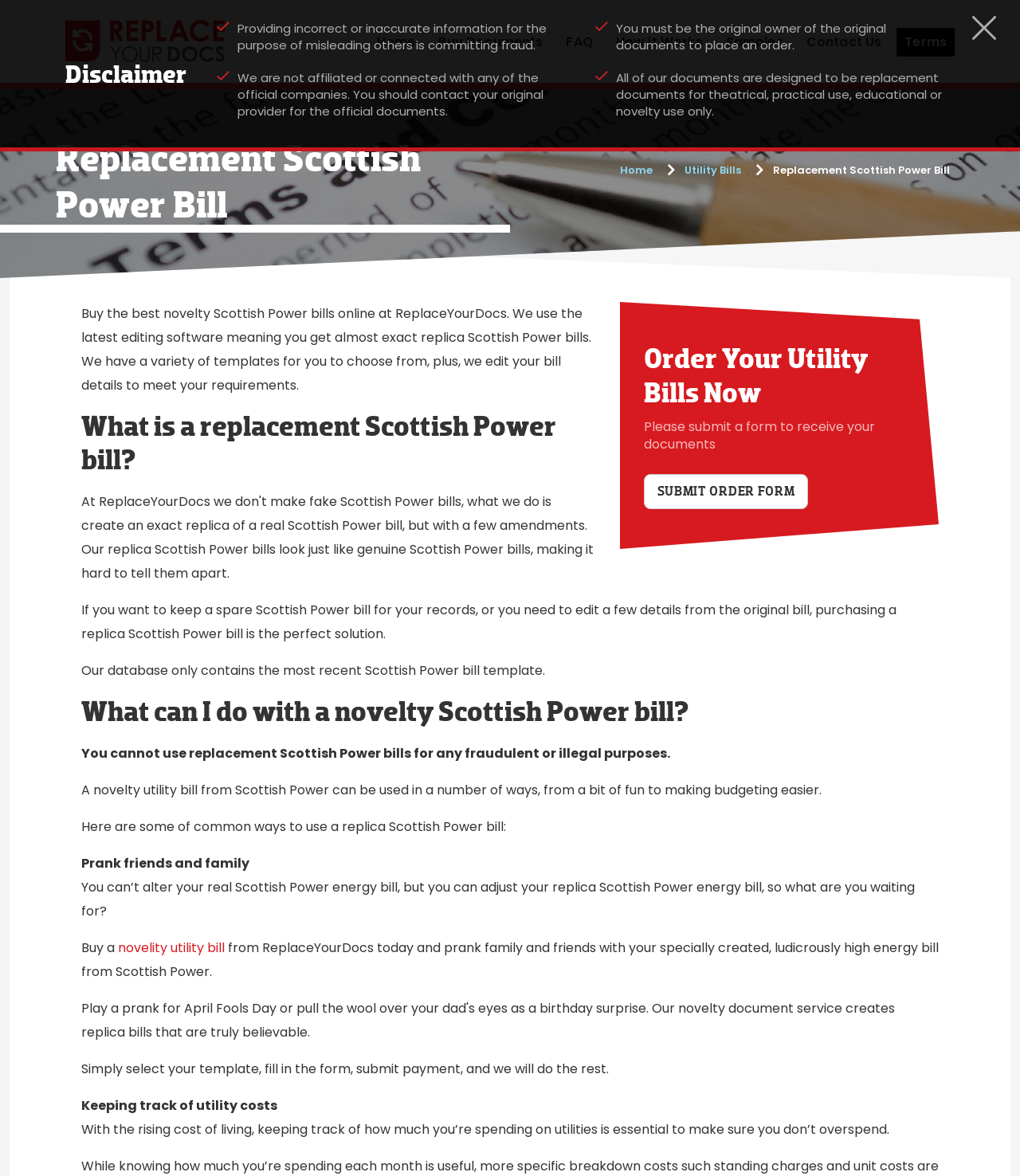Identify the bounding box coordinates of the clickable region required to complete the instruction: "Click the 'novelity utility bill' link". The coordinates should be given as four float numbers within the range of 0 and 1, i.e., [left, top, right, bottom].

[0.116, 0.798, 0.22, 0.814]